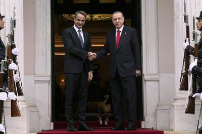What are the soldiers holding?
Answer the question with a single word or phrase by looking at the picture.

Rifles